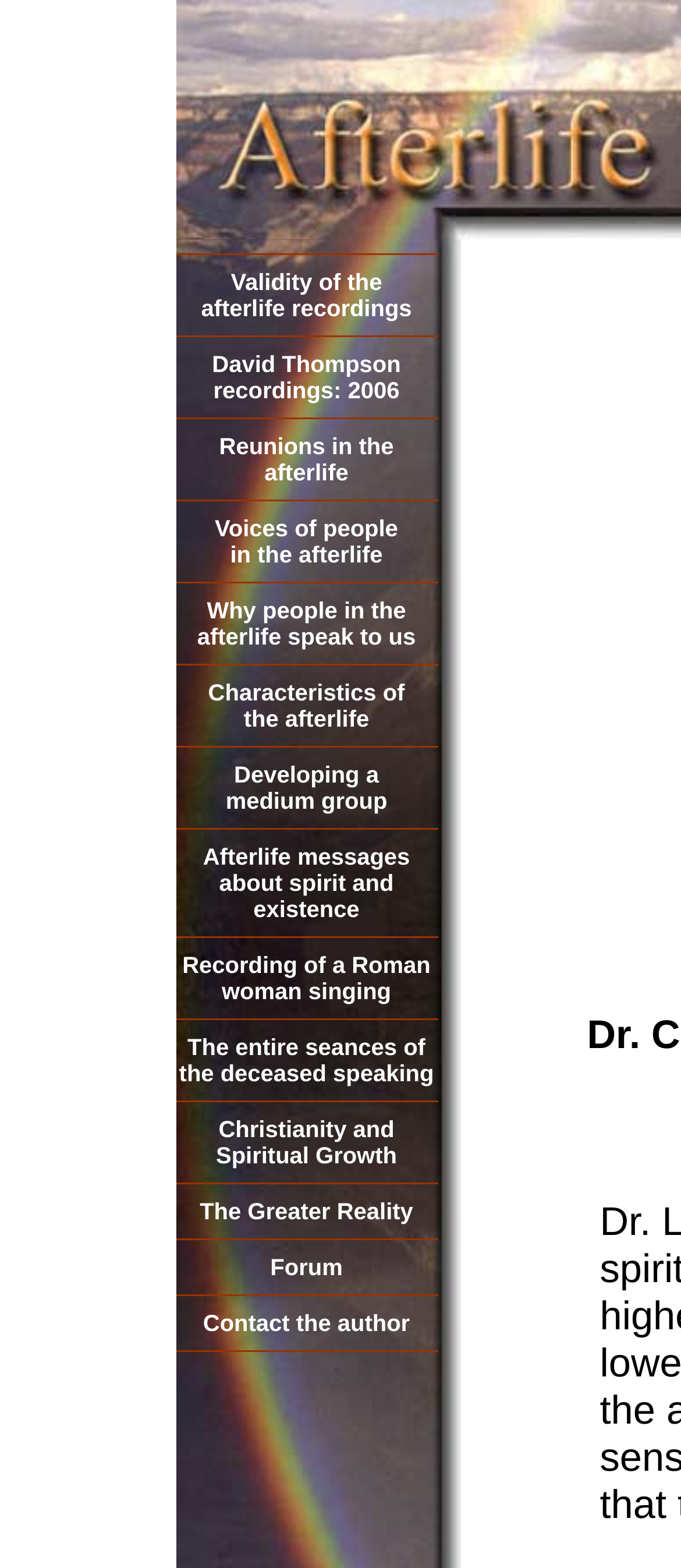Please determine the bounding box coordinates of the clickable area required to carry out the following instruction: "Explore the validity of the afterlife recordings". The coordinates must be four float numbers between 0 and 1, represented as [left, top, right, bottom].

[0.295, 0.172, 0.605, 0.205]